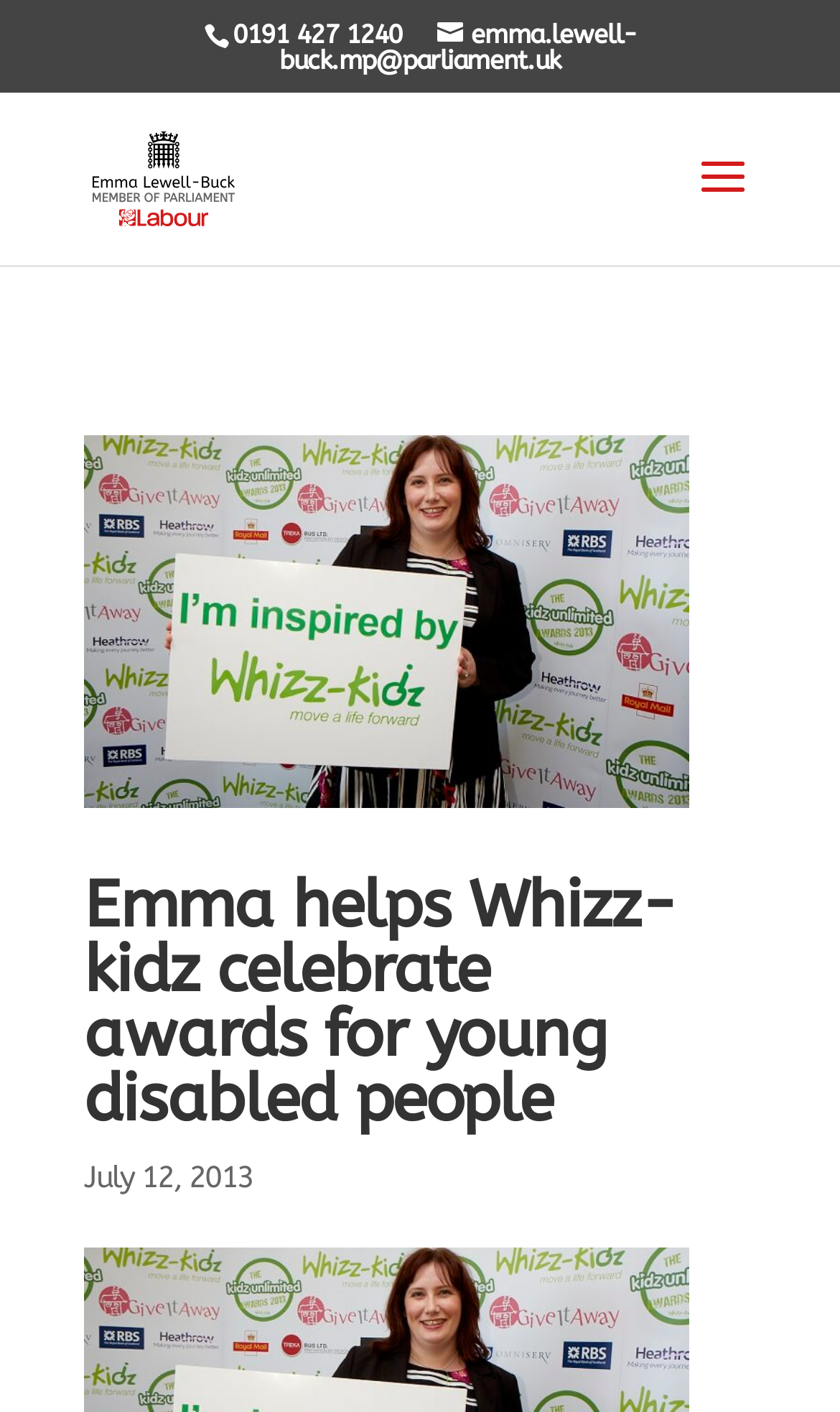What is the email address of Emma Lewell-Buck?
Please answer the question as detailed as possible based on the image.

I found the email address by looking at the link elements on the webpage. The email address is linked as 'emma.lewell-buck.mp@parliament.uk' at the top of the page.